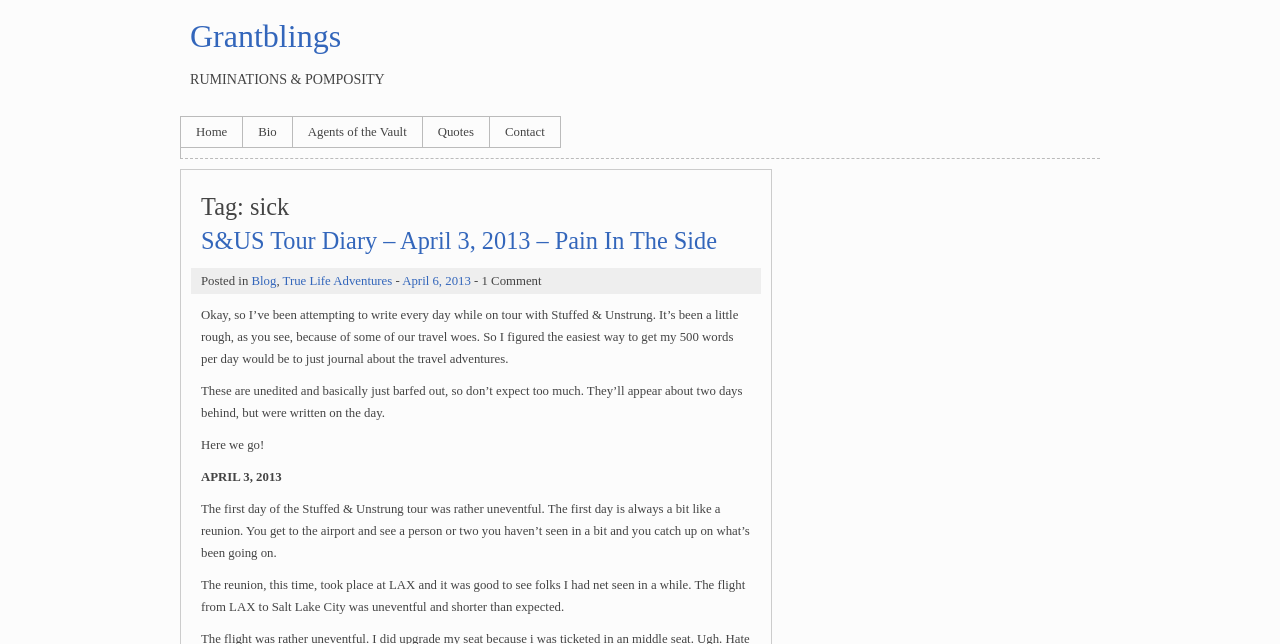Please specify the bounding box coordinates of the area that should be clicked to accomplish the following instruction: "Go to the 'Home' page". The coordinates should consist of four float numbers between 0 and 1, i.e., [left, top, right, bottom].

[0.141, 0.182, 0.189, 0.228]